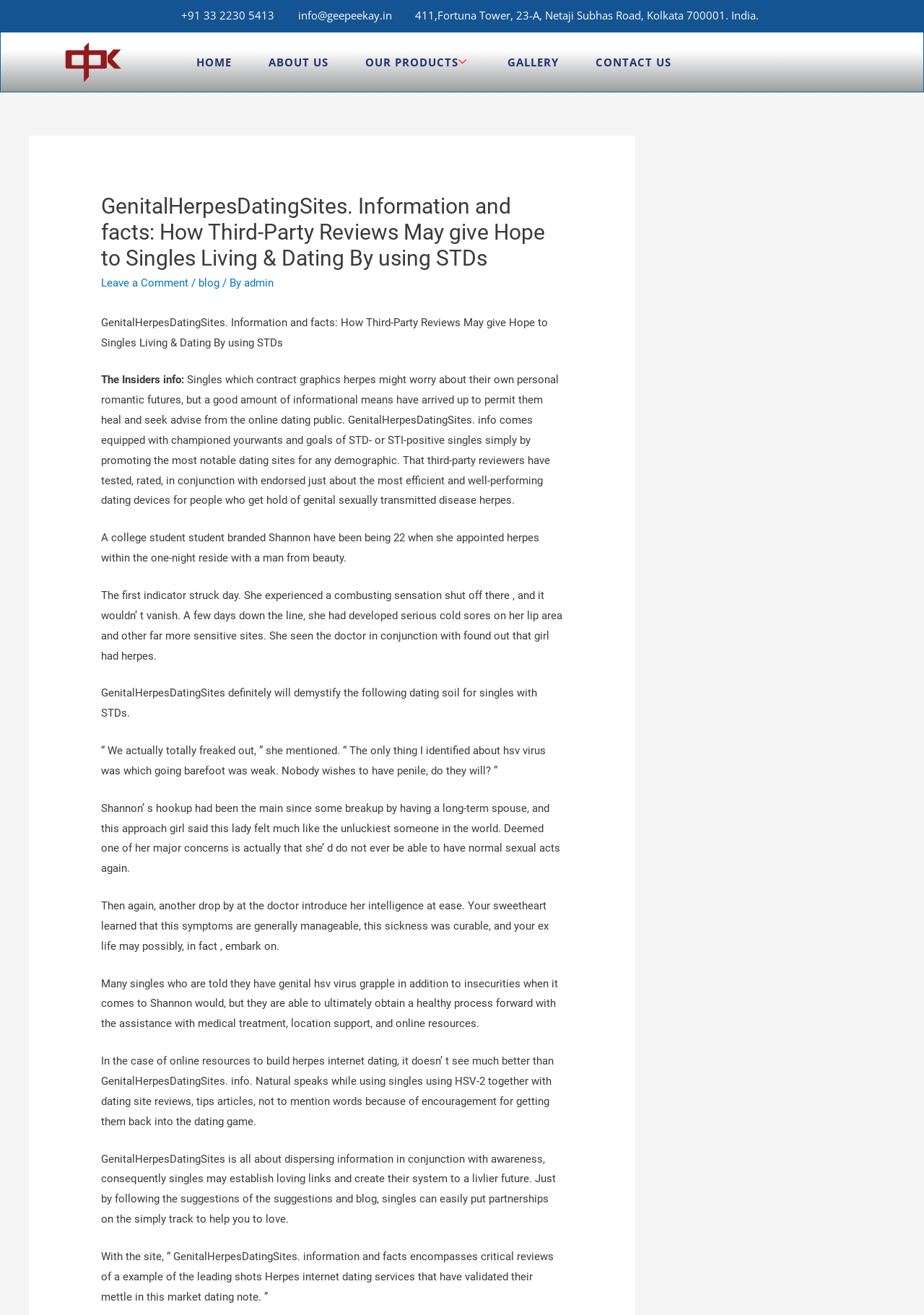What is the phone number at the top?
Can you give a detailed and elaborate answer to the question?

I found the phone number at the top of the webpage, which is '+91 33 2230 5413', located in a link element with bounding box coordinates [0.179, 0.004, 0.297, 0.02].